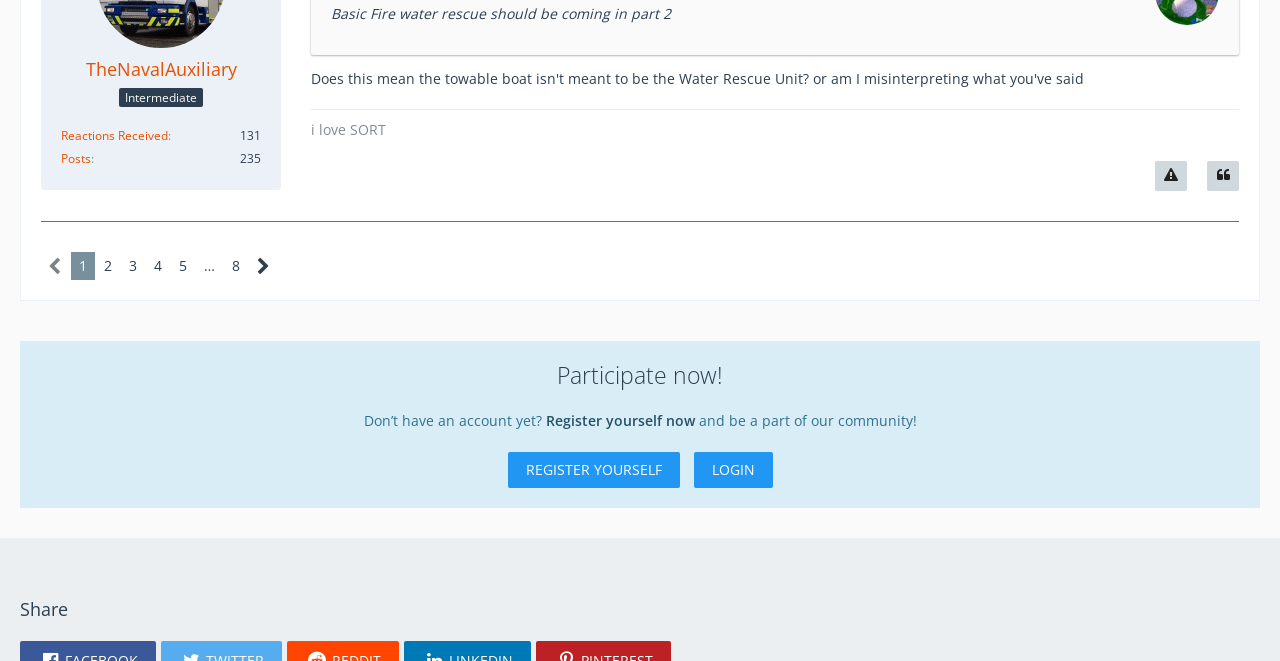Please provide a one-word or short phrase answer to the question:
What is the topic of the post?

Basic Fire water rescue